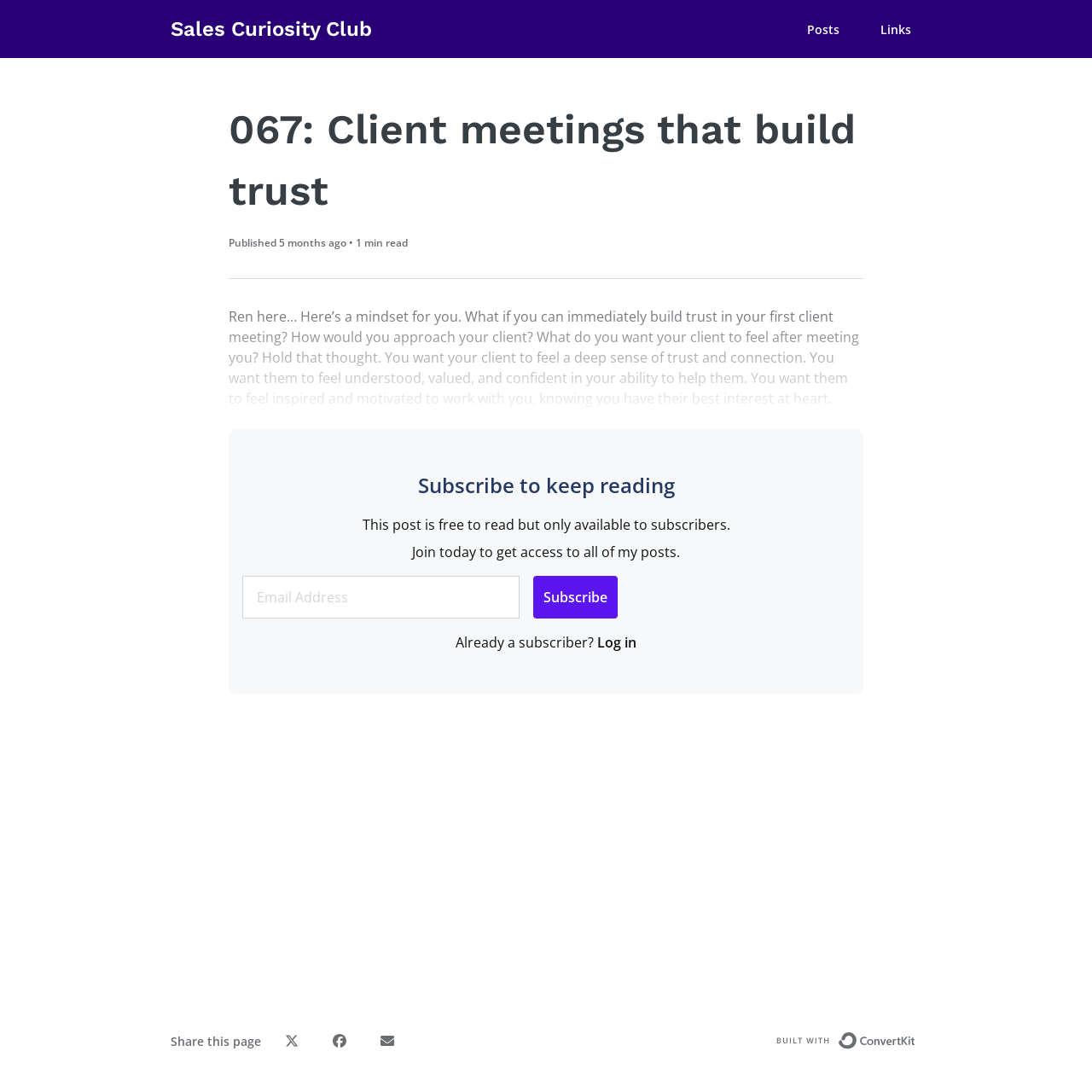Respond to the question with just a single word or phrase: 
What is the name of the club?

Sales Curiosity Club